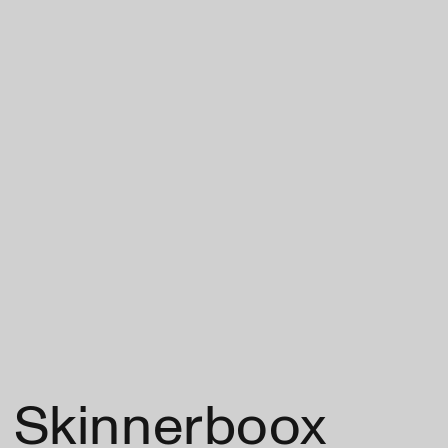Describe the image with as much detail as possible.

The image features a minimalist design prominently showcasing the name "Skinnerboox," situated against a subtle grey background. This design element likely represents a publishing company known for its focus on visually arresting, high-quality literature. The name is presented in a bold, modern font, enhancing its visibility and branding impact. This particular style aligns with contemporary publishing trends that emphasize simplicity and elegance, appealing to a sophisticated audience.